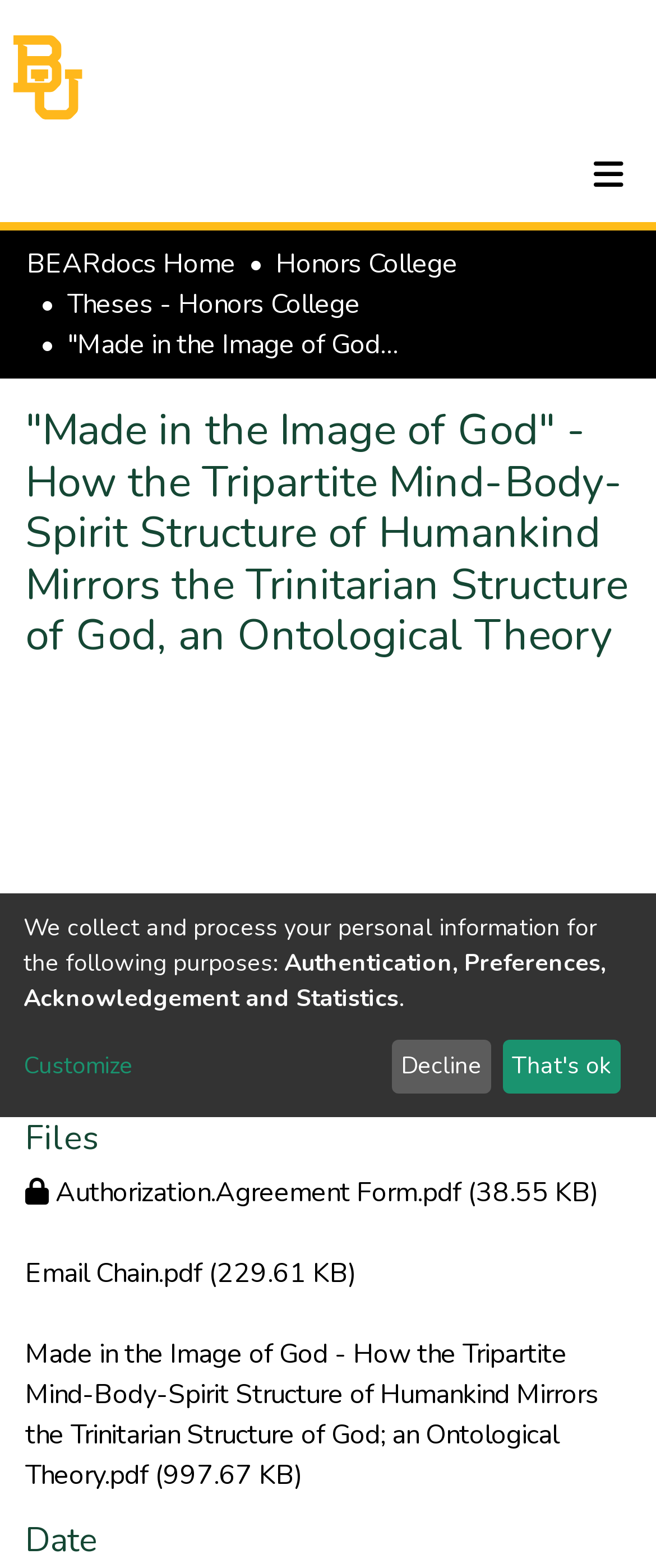How many links are in the navigation bar?
Please respond to the question with a detailed and well-explained answer.

I counted the links in the navigation bar, which are 'Repository logo', 'Communities & Collections', 'All of DSpace', 'Statistics', 'BEARdocs Home', 'Honors College', and 'Theses - Honors College'.